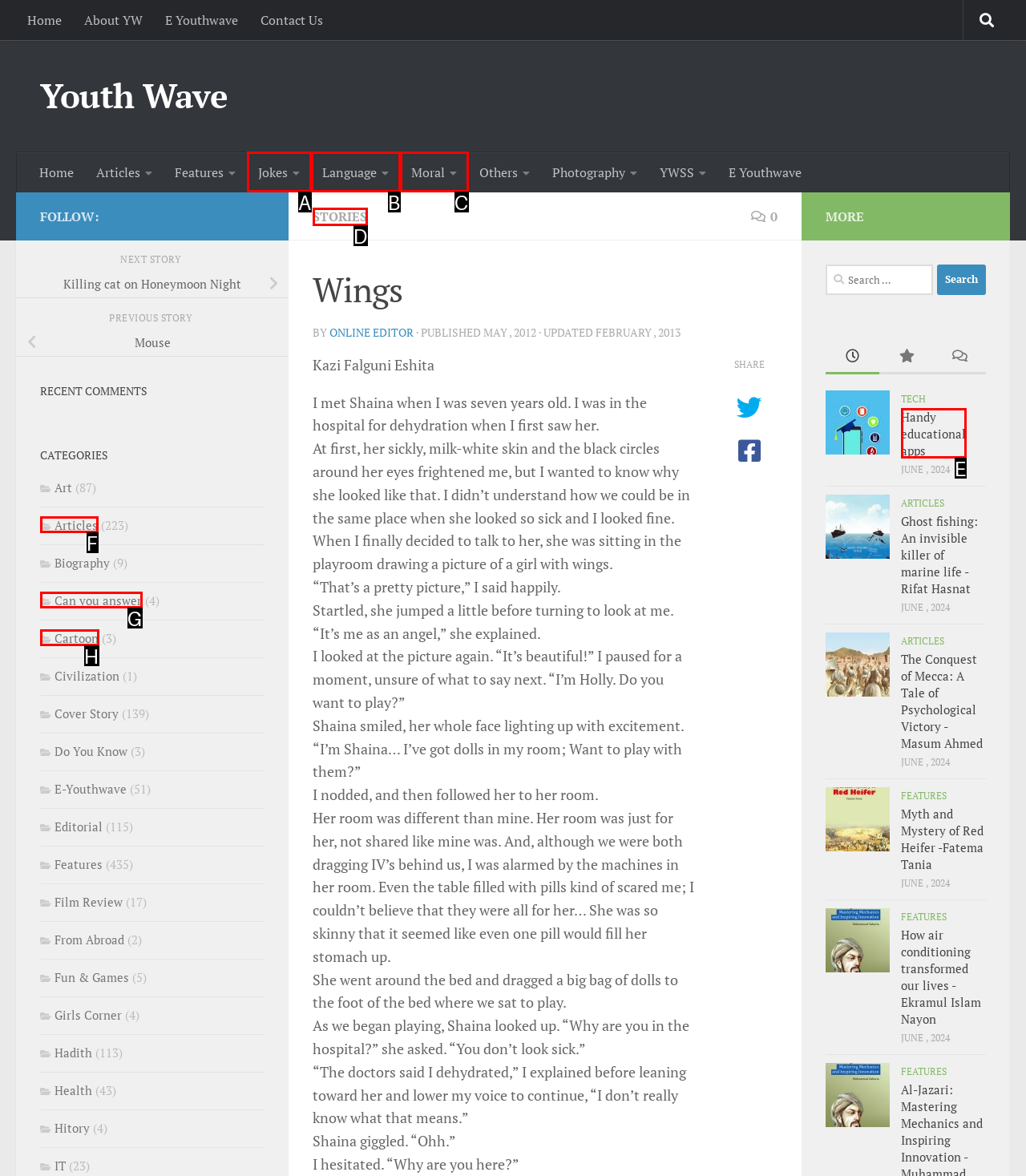Tell me which one HTML element I should click to complete the following task: Click on the 'STORIES' link
Answer with the option's letter from the given choices directly.

D